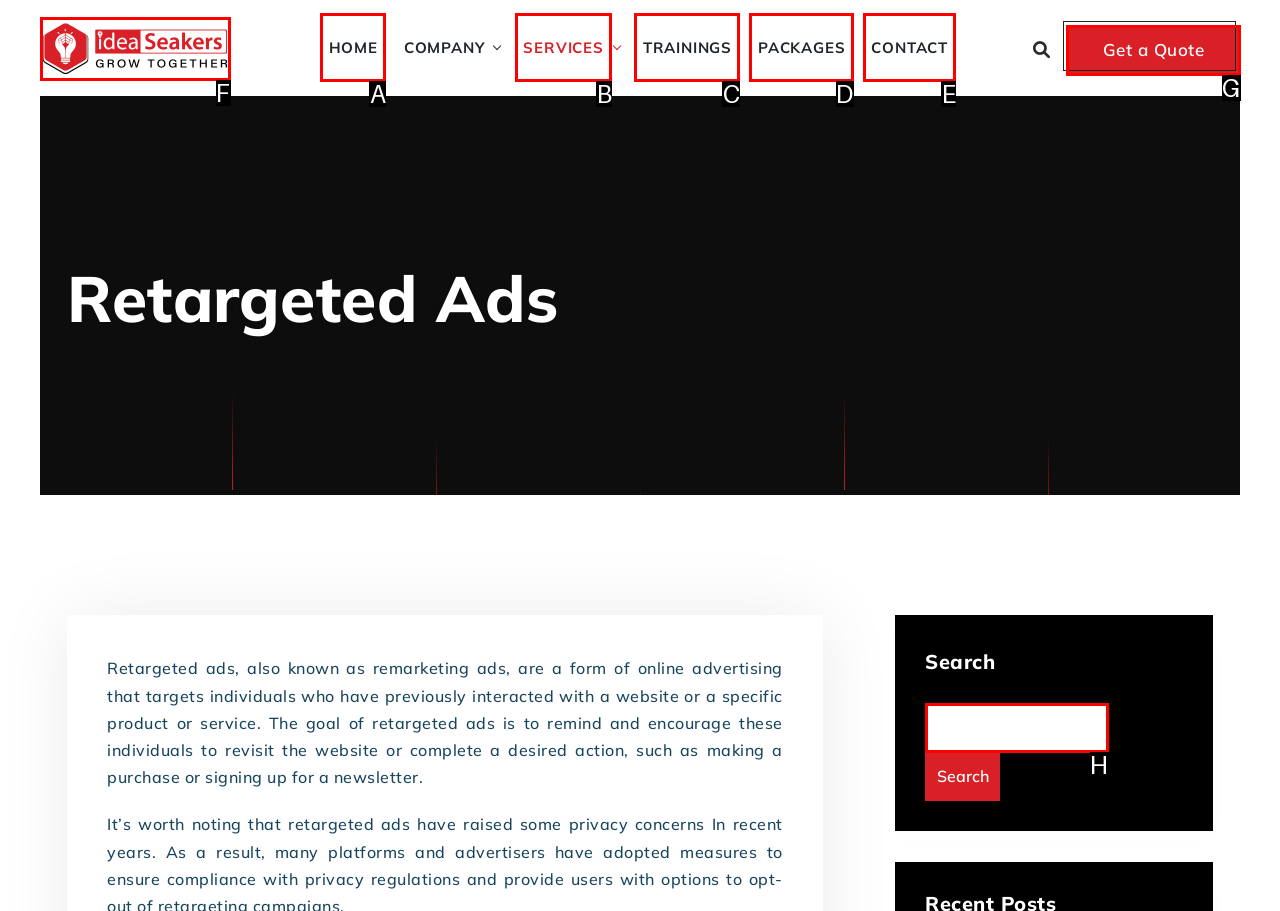Pick the option that should be clicked to perform the following task: Search for something
Answer with the letter of the selected option from the available choices.

H